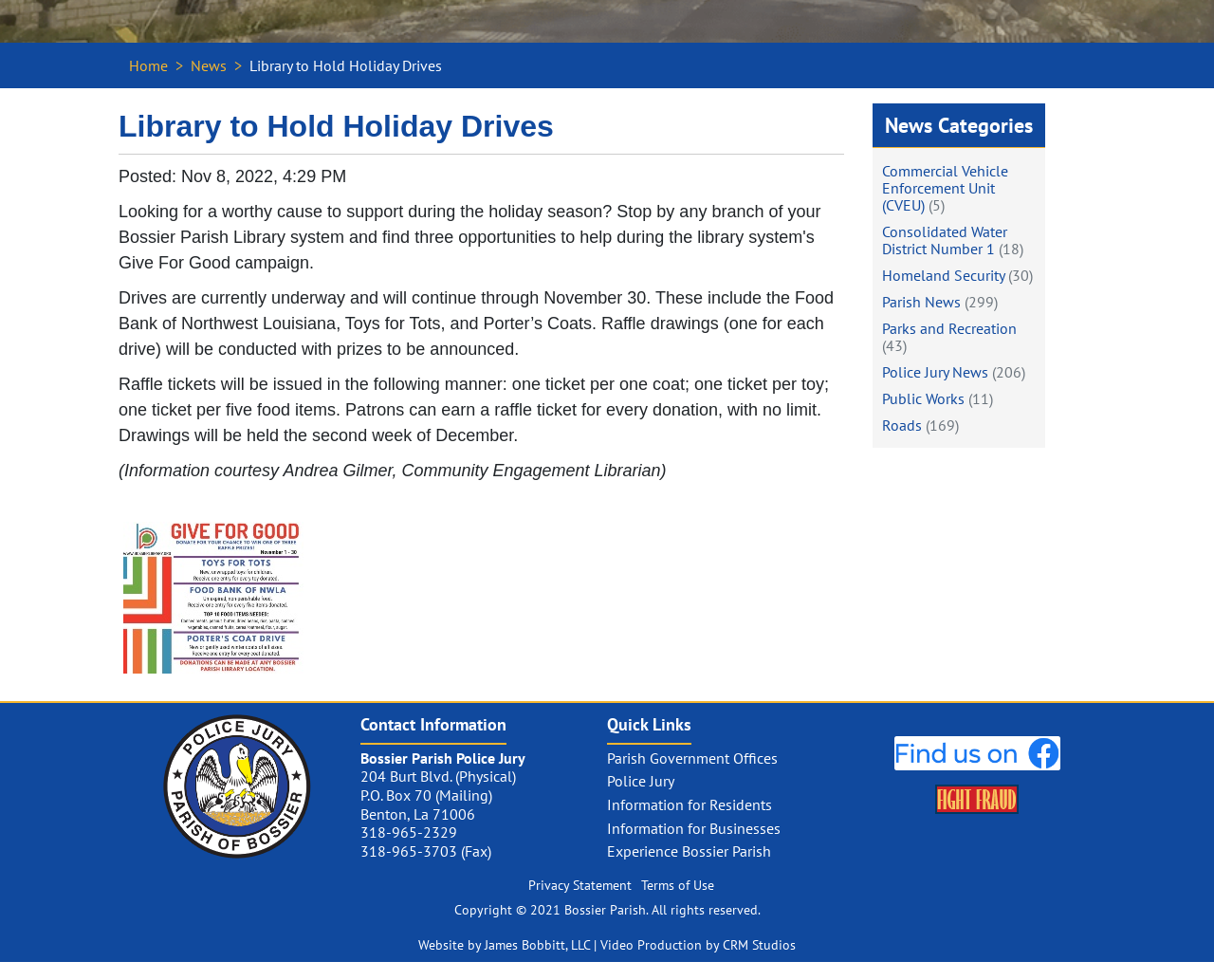Given the element description CRM Studios, predict the bounding box coordinates for the UI element in the webpage screenshot. The format should be (top-left x, top-left y, bottom-right x, bottom-right y), and the values should be between 0 and 1.

[0.595, 0.956, 0.655, 0.973]